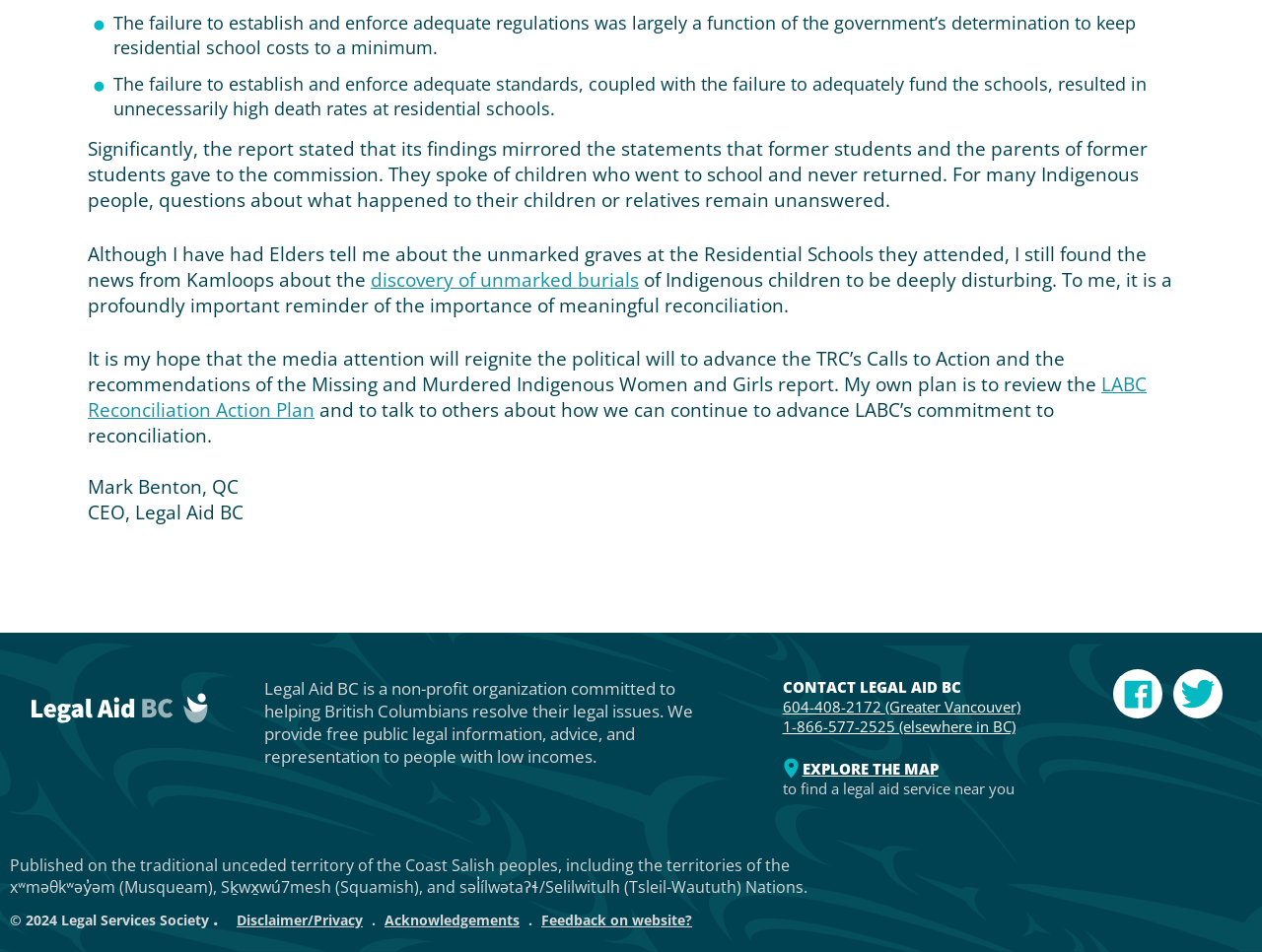Indicate the bounding box coordinates of the element that needs to be clicked to satisfy the following instruction: "visit the Facebook page of Legal Aid BC". The coordinates should be four float numbers between 0 and 1, i.e., [left, top, right, bottom].

[0.882, 0.703, 0.921, 0.755]